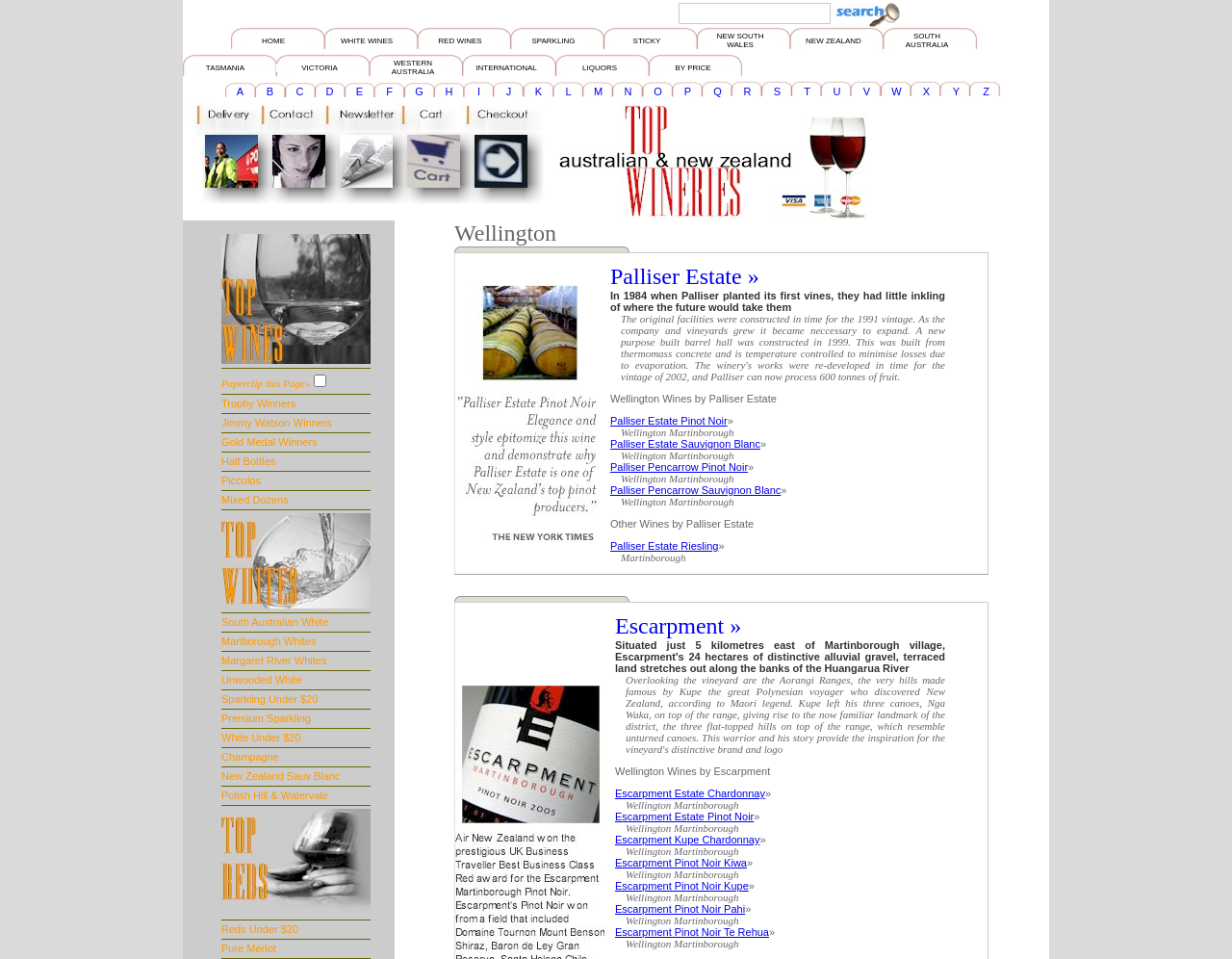Please identify the bounding box coordinates of the element I need to click to follow this instruction: "Search for wines".

[0.551, 0.003, 0.674, 0.025]